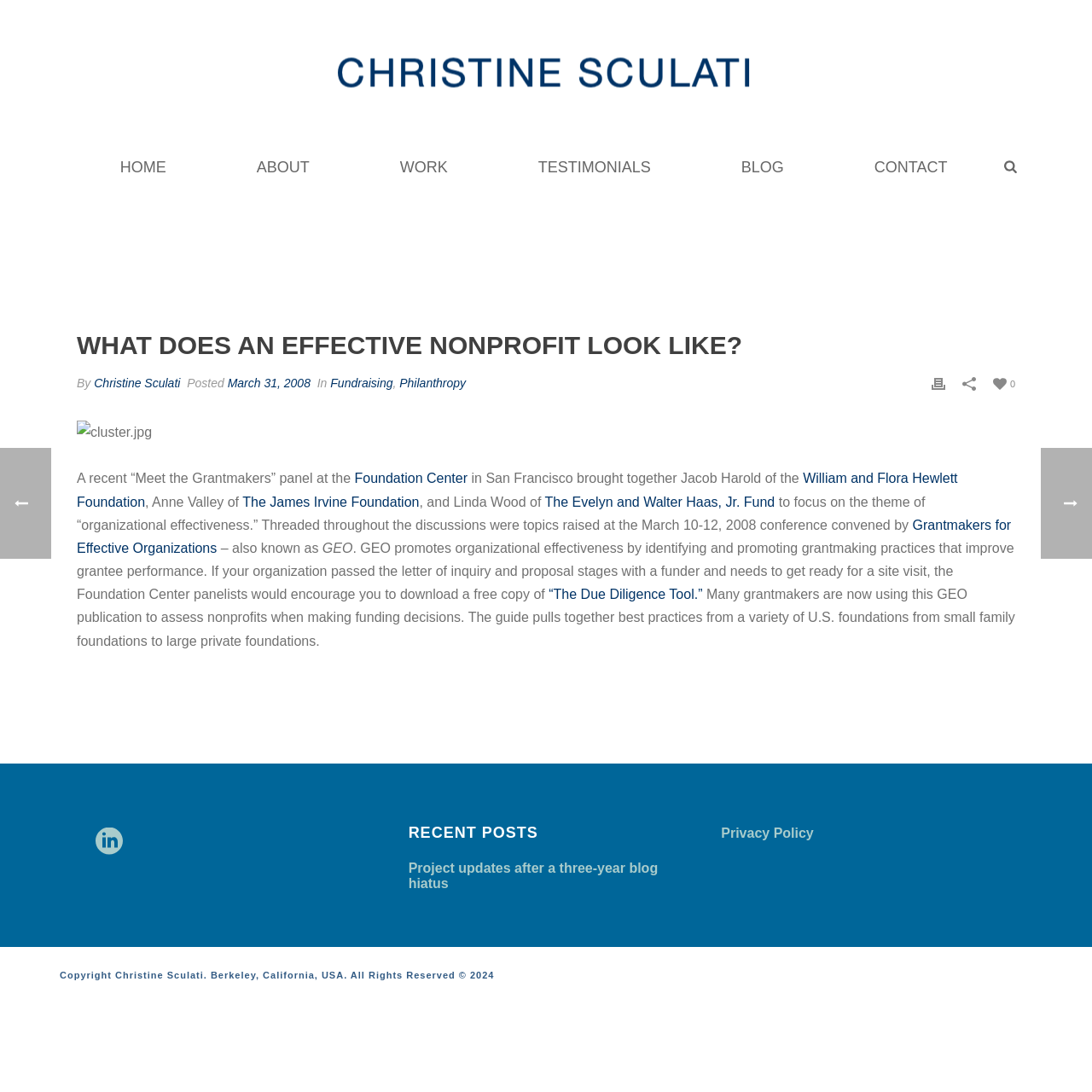Determine the bounding box for the UI element as described: "Grantmakers for Effective Organizations". The coordinates should be represented as four float numbers between 0 and 1, formatted as [left, top, right, bottom].

[0.07, 0.474, 0.926, 0.509]